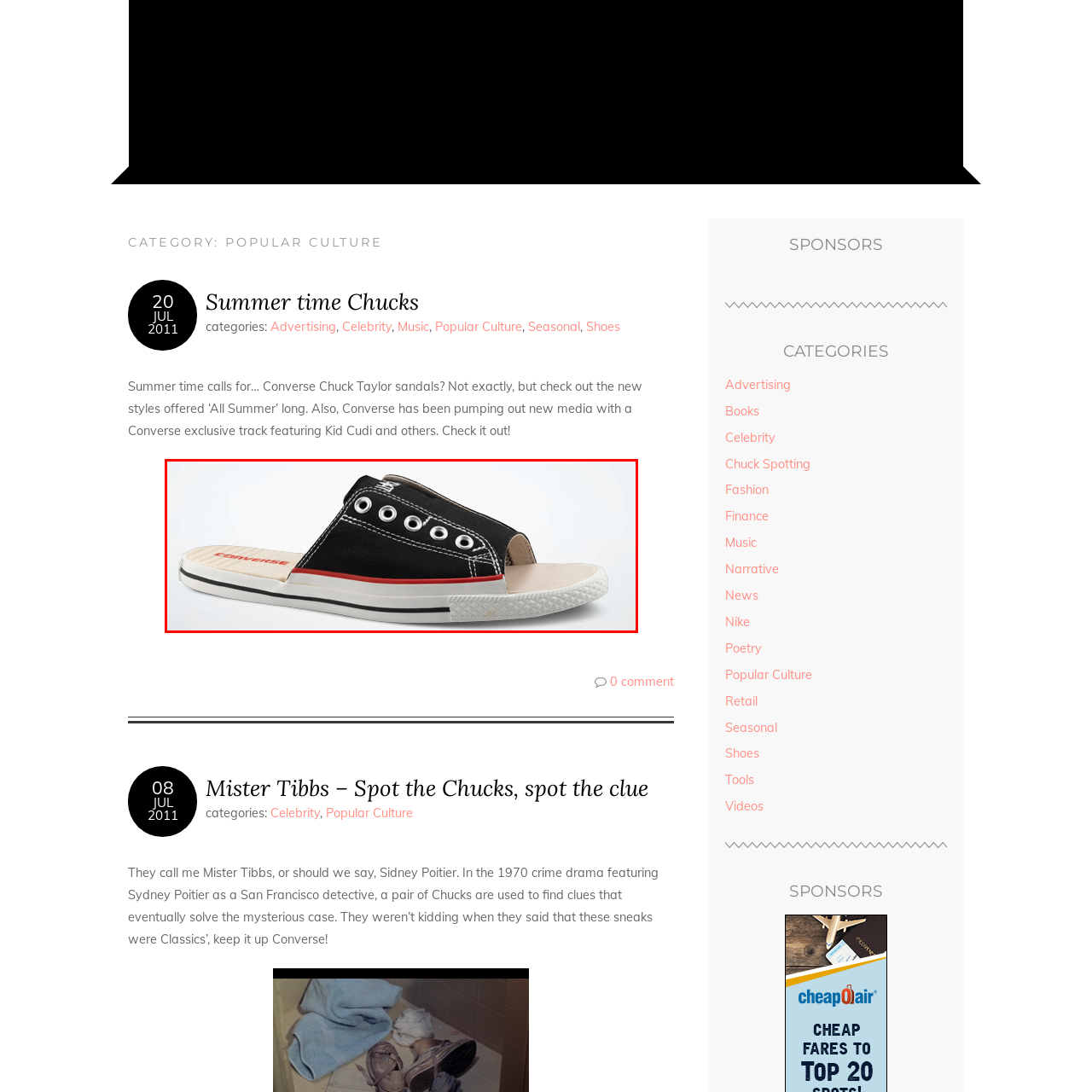Describe in detail what you see in the image highlighted by the red border.

The image features a stylish pair of black Converse slide sandals, designed for casual summer wear. The sandals showcase a classic Converse aesthetic with signature features such as a black canvas upper, decorative metal eyelets, and a contrasting red stripe along the midsole. The open-toe design offers cool comfort, while the cushioned footbed adds support, making them ideal for laid-back outings. The iconic Converse branding is subtly visible on the top of the footbed. These sandals reflect a trendy merging of comfort and classic style, perfect for those looking to stay fashionable during the warmer months.